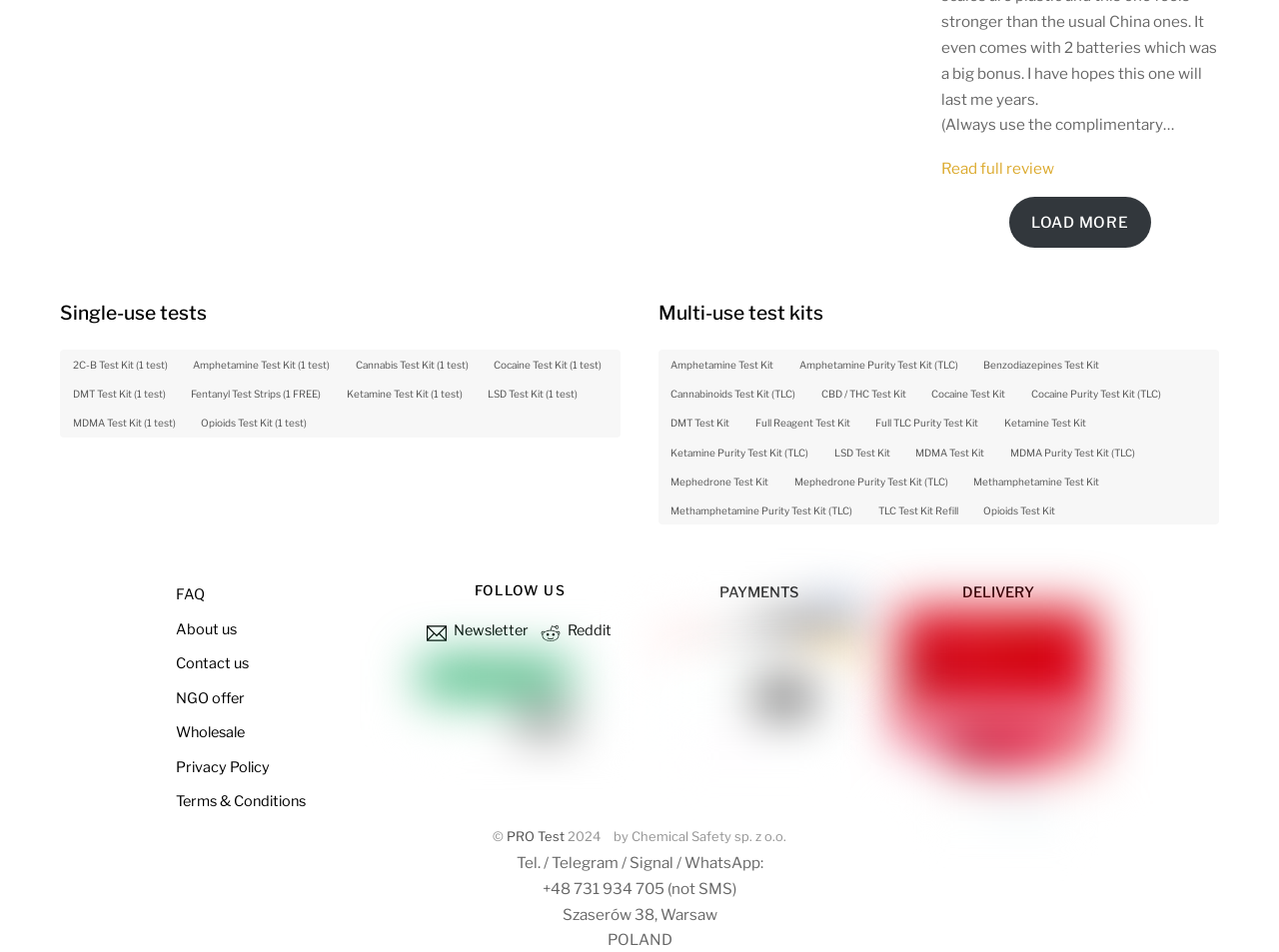Can you find the bounding box coordinates of the area I should click to execute the following instruction: "Click the 'FAQ' link"?

[0.138, 0.615, 0.16, 0.634]